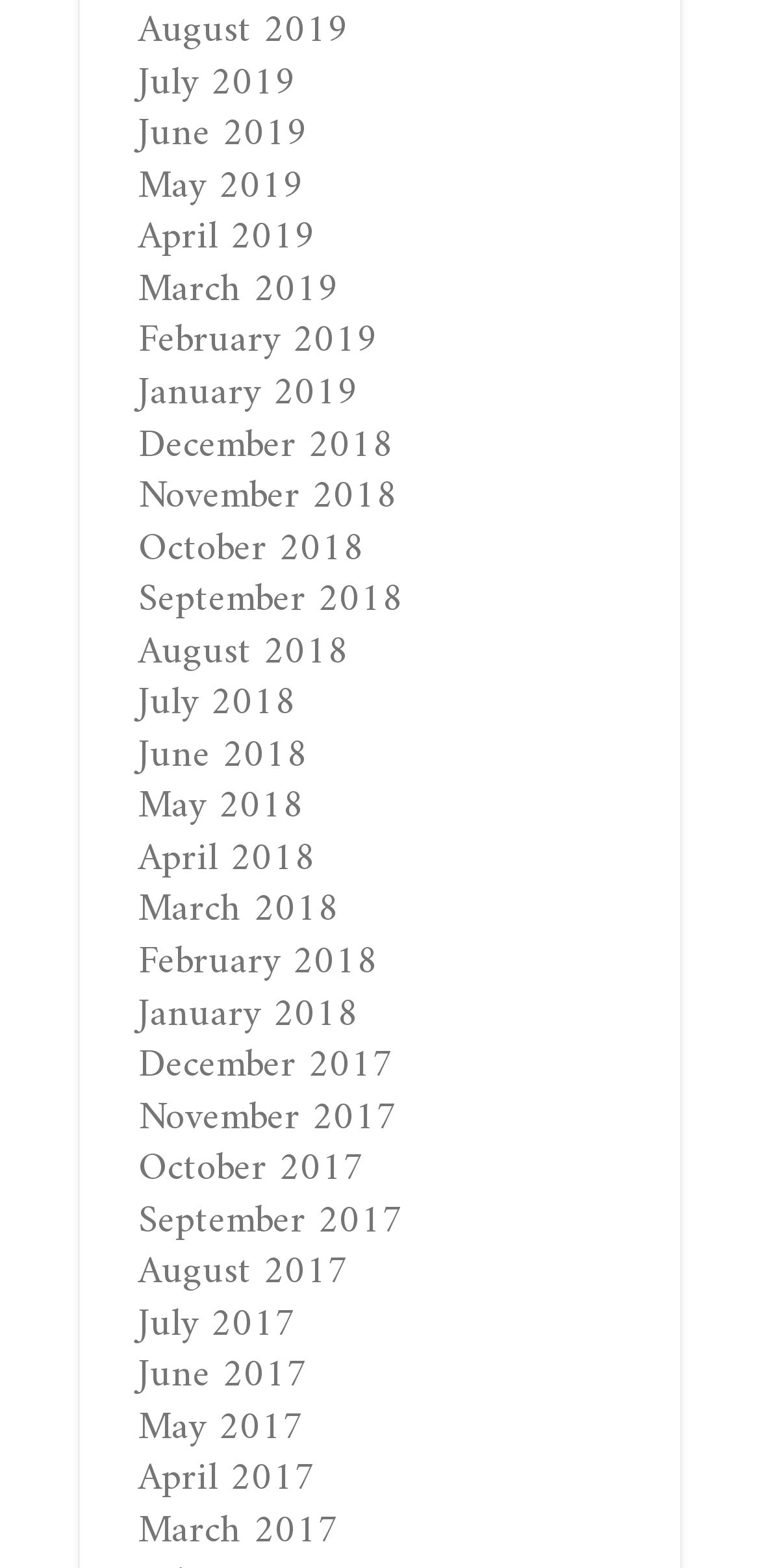What is the earliest month listed?
Give a comprehensive and detailed explanation for the question.

By examining the list of links, I found that the earliest month listed is December 2017, which is located at the bottom of the list.